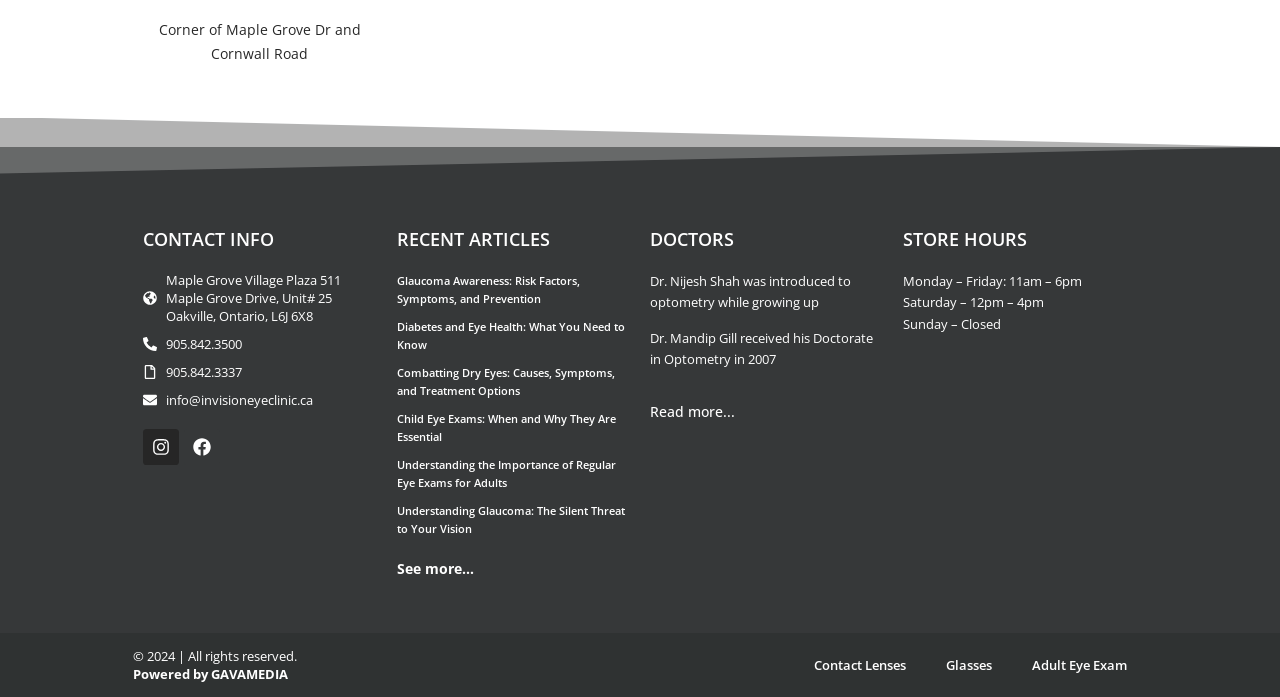Identify and provide the bounding box for the element described by: "Powered by GAVAMEDIA".

[0.104, 0.954, 0.225, 0.98]